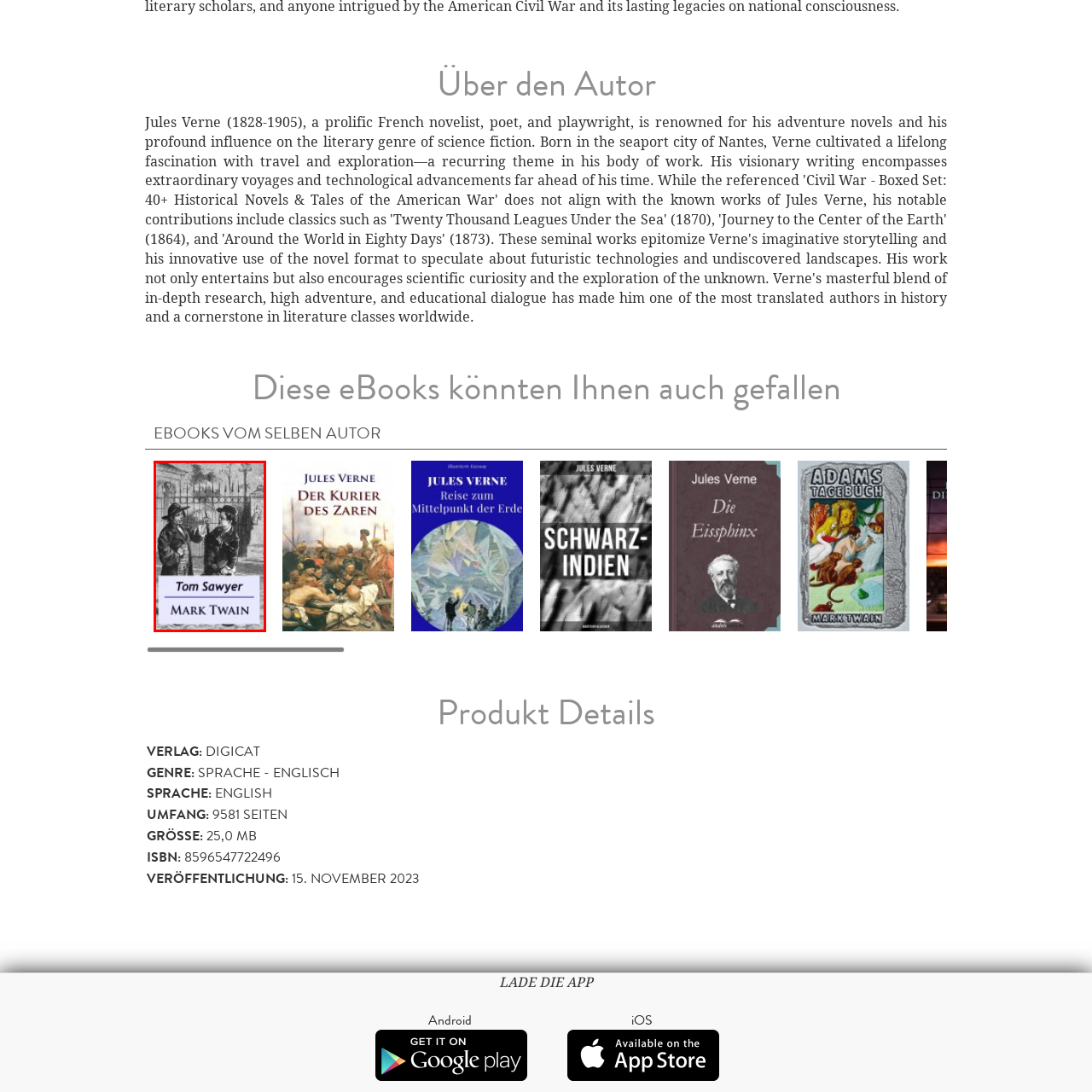Thoroughly describe the content of the image found within the red border.

The image showcases the cover of the classic novel "Tom Sawyer" by Mark Twain. It features an illustration depicting two characters engaged in conversation, set against a backdrop of a fence, which is likely intended to evoke the adventurous and mischievous spirit of the protagonist, Tom Sawyer. Below the illustration, the title "Tom Sawyer" is prominently displayed, followed by the author's name, "MARK TWAIN," in an elegant font. The design encapsulates the essence of youthful exploration and the iconic themes of friendship and adventure found in the story, appealing to both new readers and those familiar with Twain's timeless work.